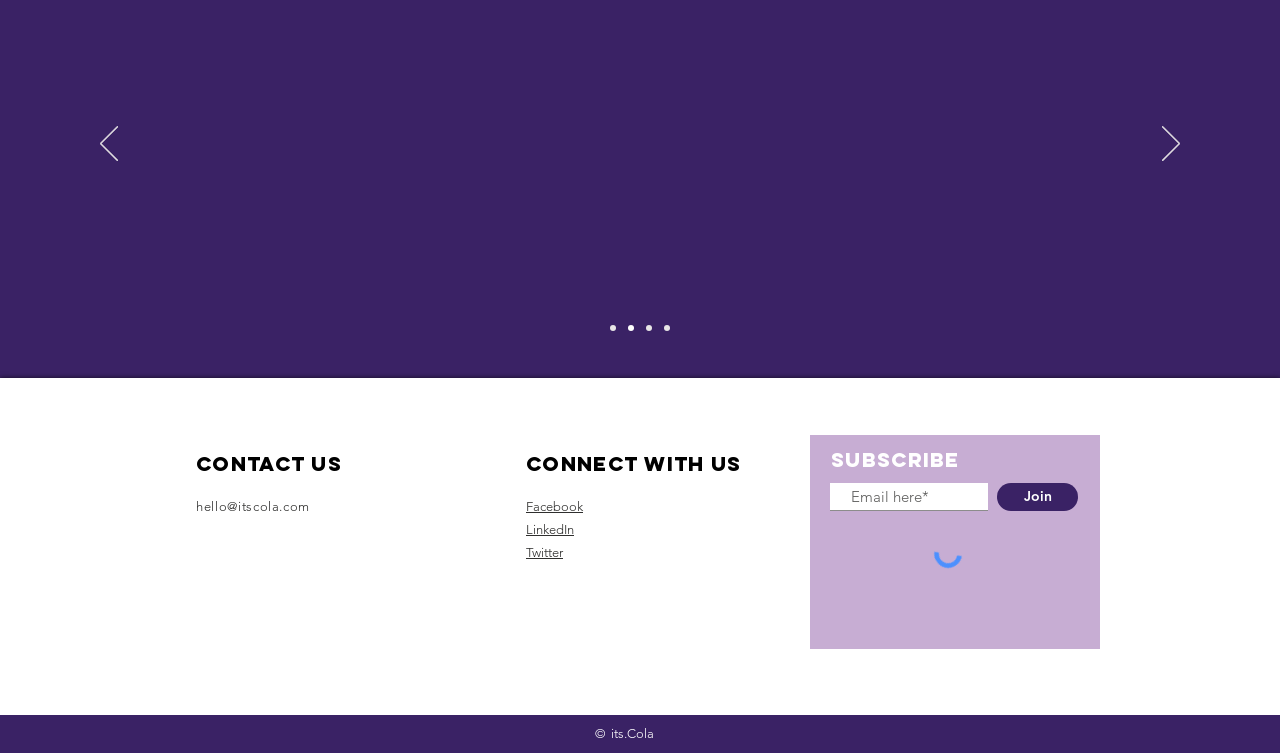Locate the bounding box coordinates of the element I should click to achieve the following instruction: "View Matanuska Medicine Woman’s legacy post".

None